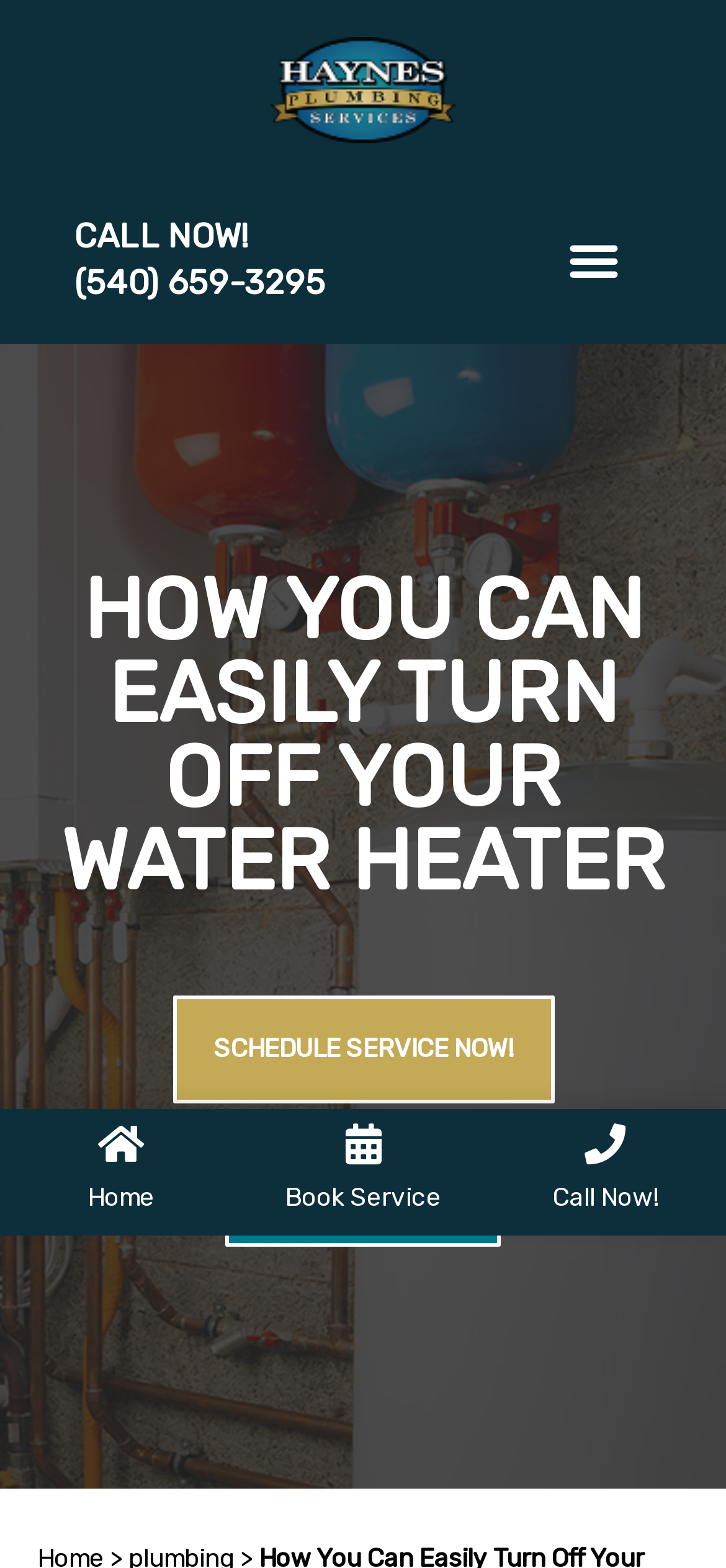Provide a short answer using a single word or phrase for the following question: 
How many buttons are there on the webpage?

4